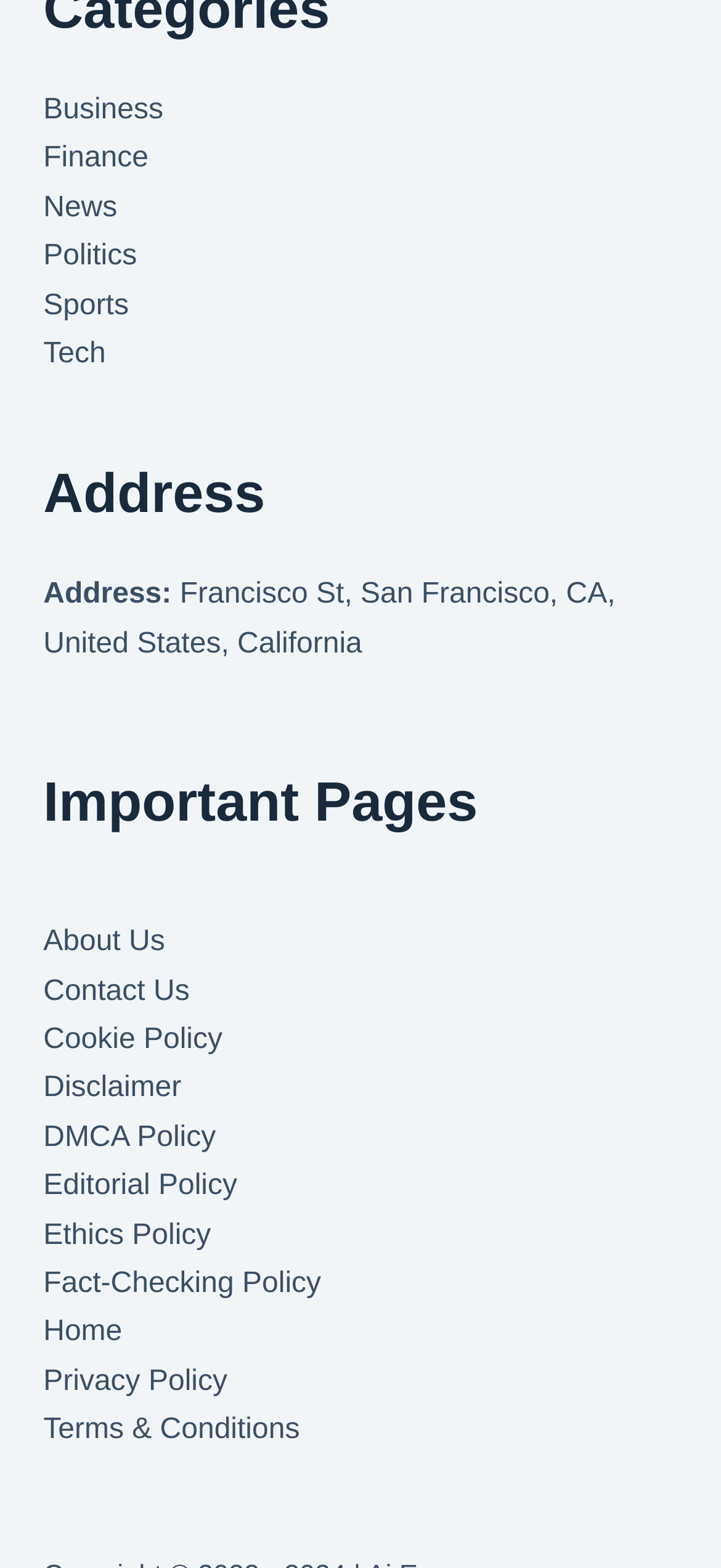Please identify the bounding box coordinates of the element's region that I should click in order to complete the following instruction: "Go to About Us". The bounding box coordinates consist of four float numbers between 0 and 1, i.e., [left, top, right, bottom].

[0.06, 0.591, 0.229, 0.611]